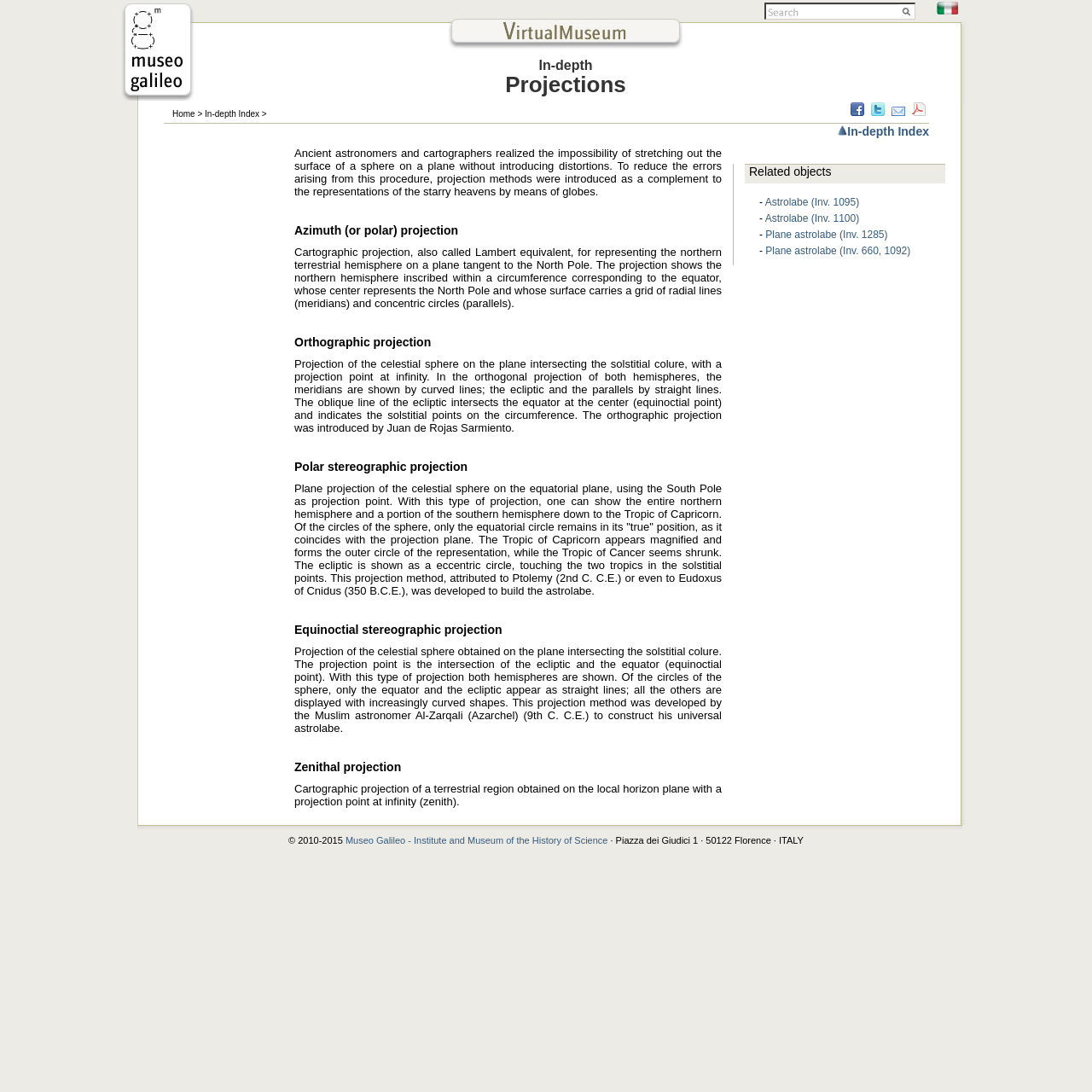What type of objects are related to the projections?
Kindly give a detailed and elaborate answer to the question.

The type of objects related to the projections can be determined by looking at the 'Related objects' section at the bottom of the webpage. This section lists several astrolabes, suggesting that they are related to the projections discussed on the webpage.